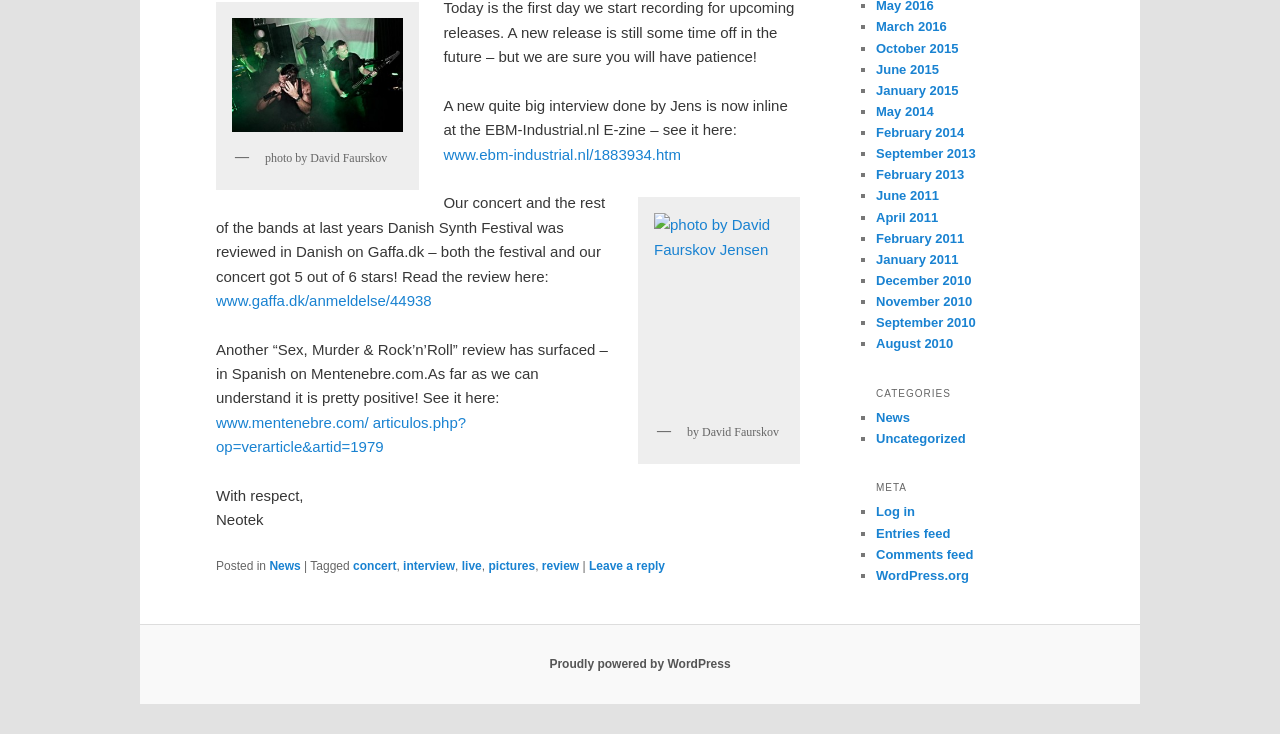Find the bounding box coordinates of the clickable element required to execute the following instruction: "Read the interview". Provide the coordinates as four float numbers between 0 and 1, i.e., [left, top, right, bottom].

[0.346, 0.198, 0.532, 0.222]